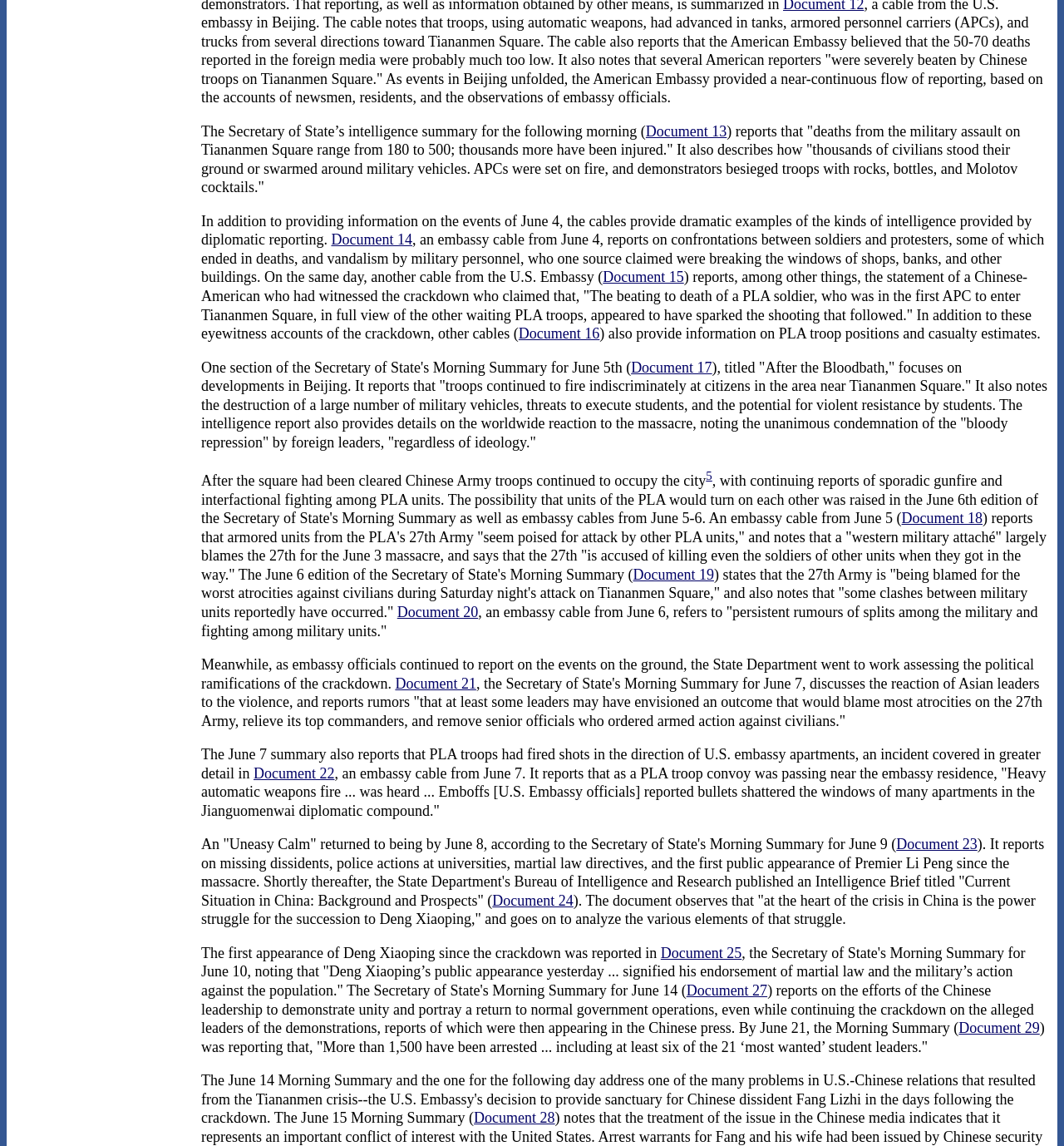Please determine the bounding box coordinates, formatted as (top-left x, top-left y, bottom-right x, bottom-right y), with all values as floating point numbers between 0 and 1. Identify the bounding box of the region described as: Document 14

[0.311, 0.202, 0.387, 0.217]